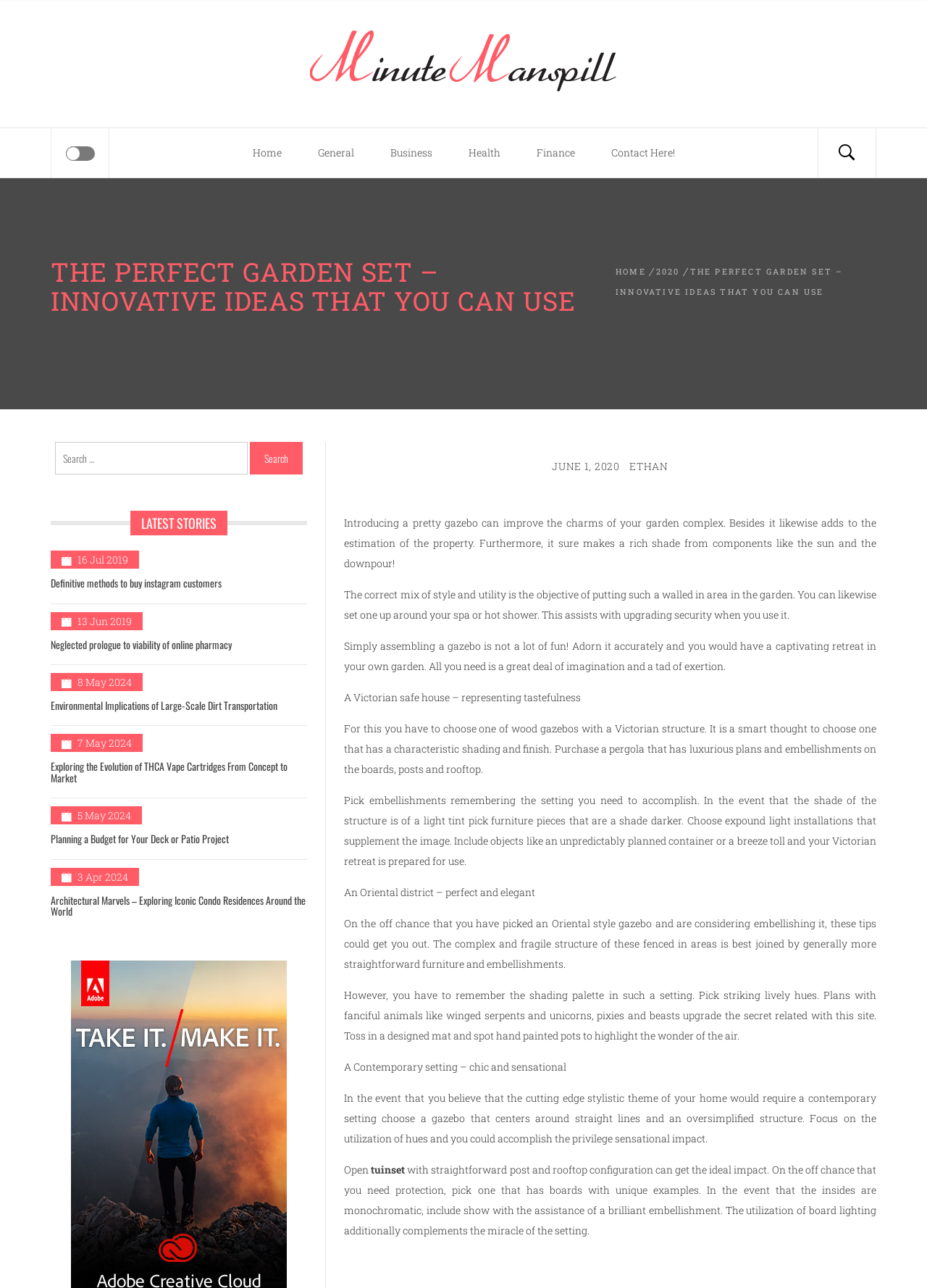Please identify the bounding box coordinates of the element that needs to be clicked to perform the following instruction: "Check the article 'Definitive methods to buy instagram customers'".

[0.055, 0.447, 0.239, 0.458]